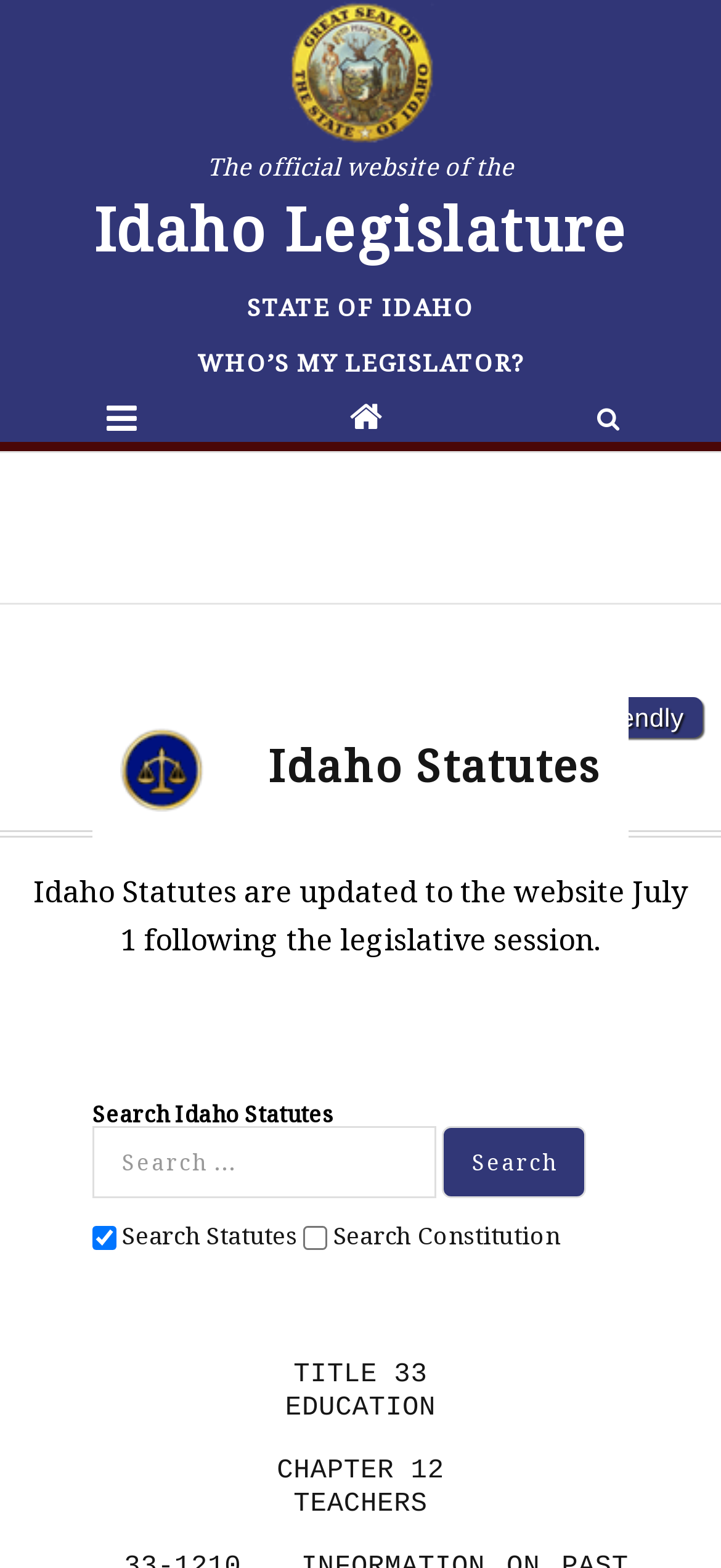Detail the various sections and features of the webpage.

The webpage is about Section 33-1210 of the Idaho State Legislature. At the top, there is a link to the official website of the Idaho Legislature, accompanied by an image. Below this, there is a heading that reads "Idaho Legislature". 

On the left side, there are three links: "STATE OF IDAHO", "WHO’S MY LEGISLATOR?", and two icons represented by "\uf015" and "\uf002". 

On the right side, there is a link to "Print Friendly". Below this, there is a heading that reads "Idaho Statutes" followed by a description stating that the Idaho Statutes are updated to the website on July 1 following the legislative session.

In the middle of the page, there is a search function with a heading "Search Idaho Statutes", a search box, and a "Search" button. Below the search function, there are two checkboxes, one for searching Statutes and one for searching the Constitution, with the Statutes checkbox being checked by default.

At the bottom of the page, there are four lines of text: "TITLE 33", "EDUCATION", "CHAPTER 12", and "TEACHERS", which appear to be related to the section being viewed.